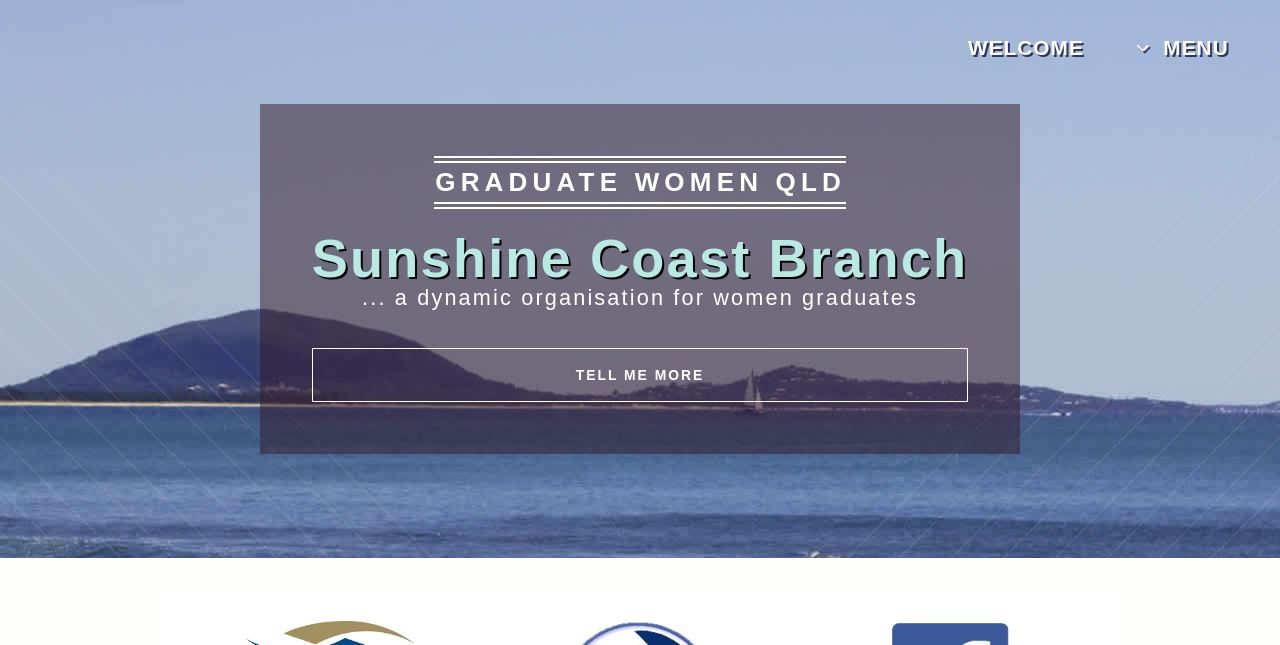What is the purpose of Graduate Women Qld?
Provide a one-word or short-phrase answer based on the image.

dynamic organisation for women graduates